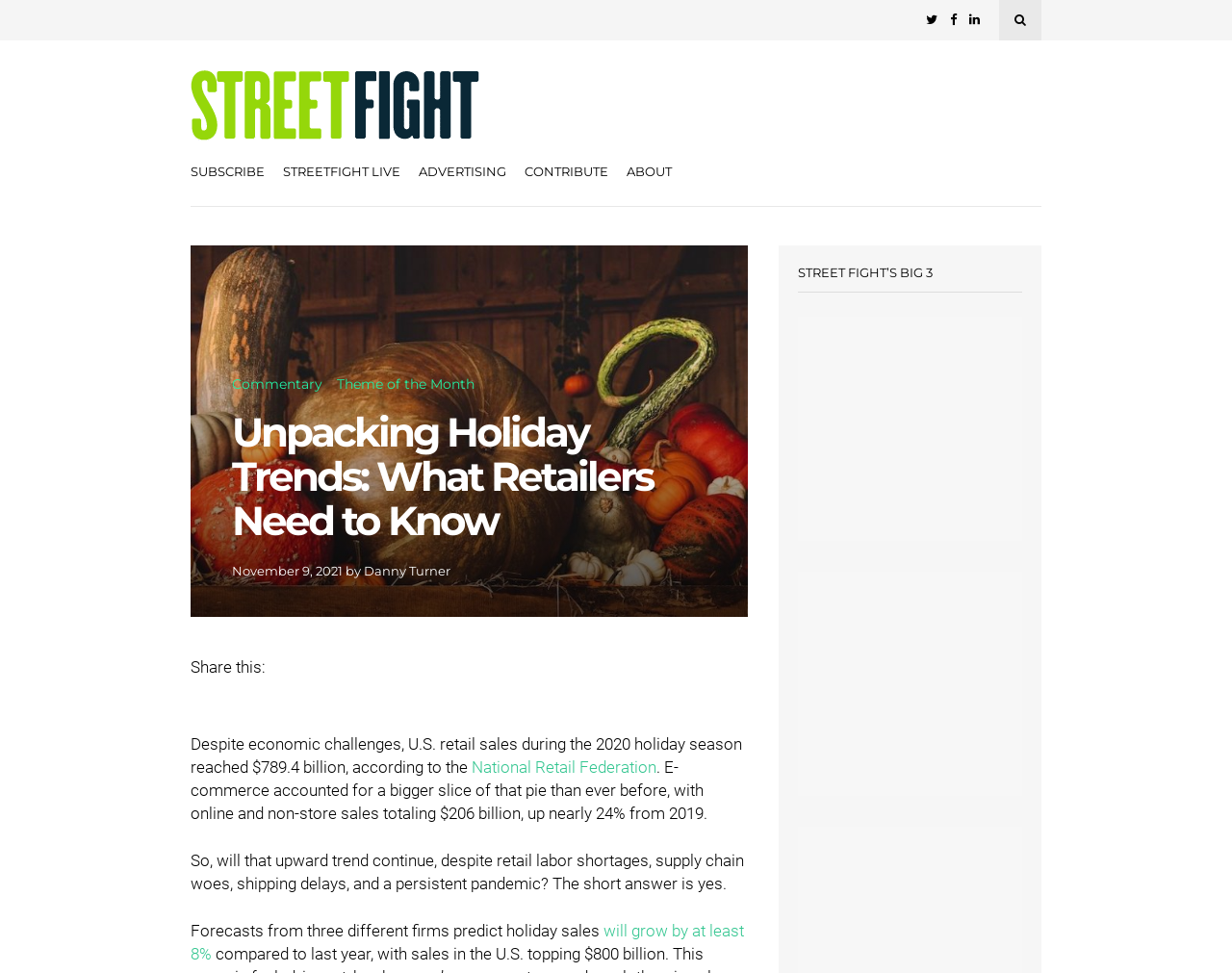Indicate the bounding box coordinates of the element that must be clicked to execute the instruction: "View Diplo on Twitter". The coordinates should be given as four float numbers between 0 and 1, i.e., [left, top, right, bottom].

None